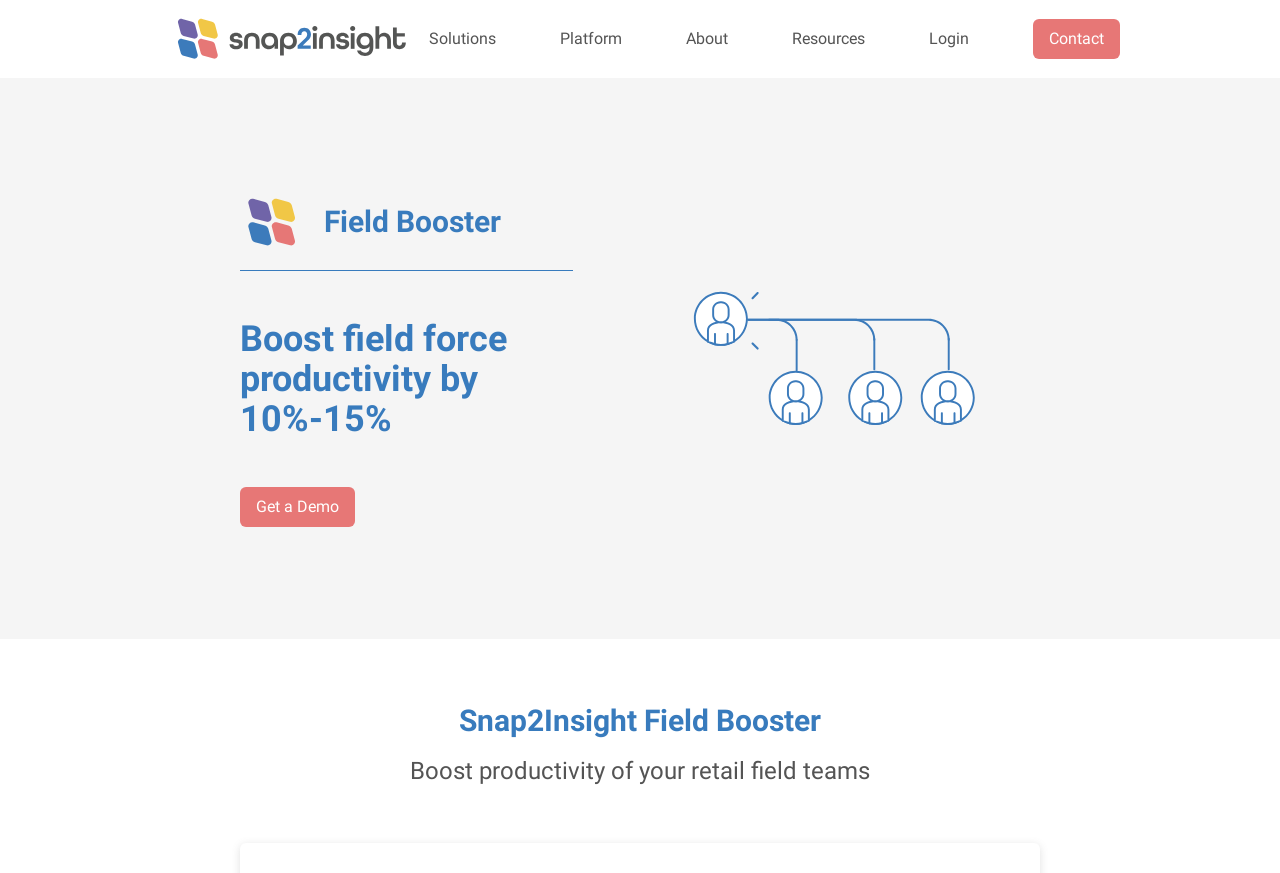Please locate the bounding box coordinates of the region I need to click to follow this instruction: "Click the 'Platform' link".

[0.438, 0.031, 0.486, 0.058]